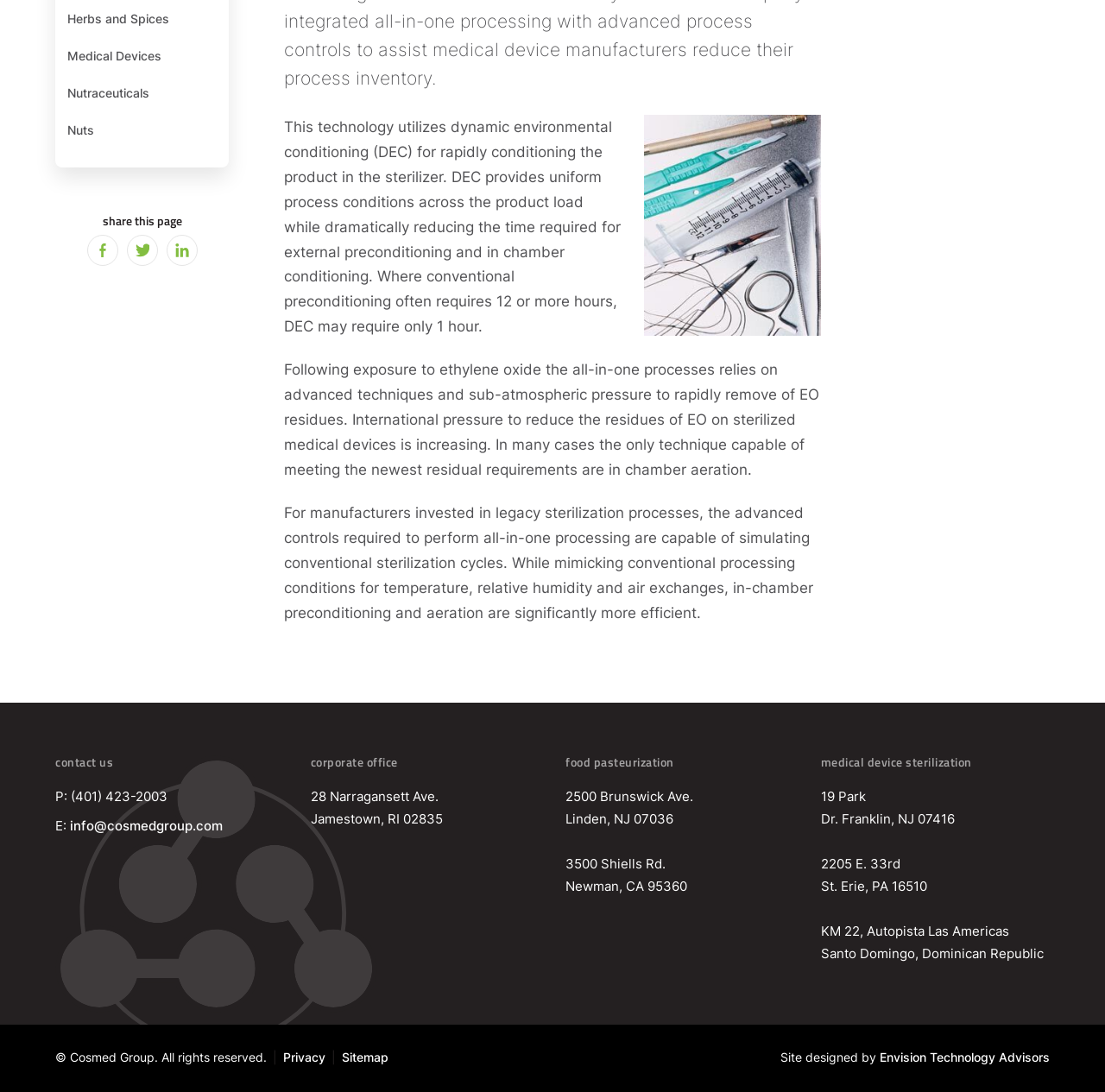Extract the bounding box of the UI element described as: "Medical Devices".

[0.05, 0.038, 0.207, 0.066]